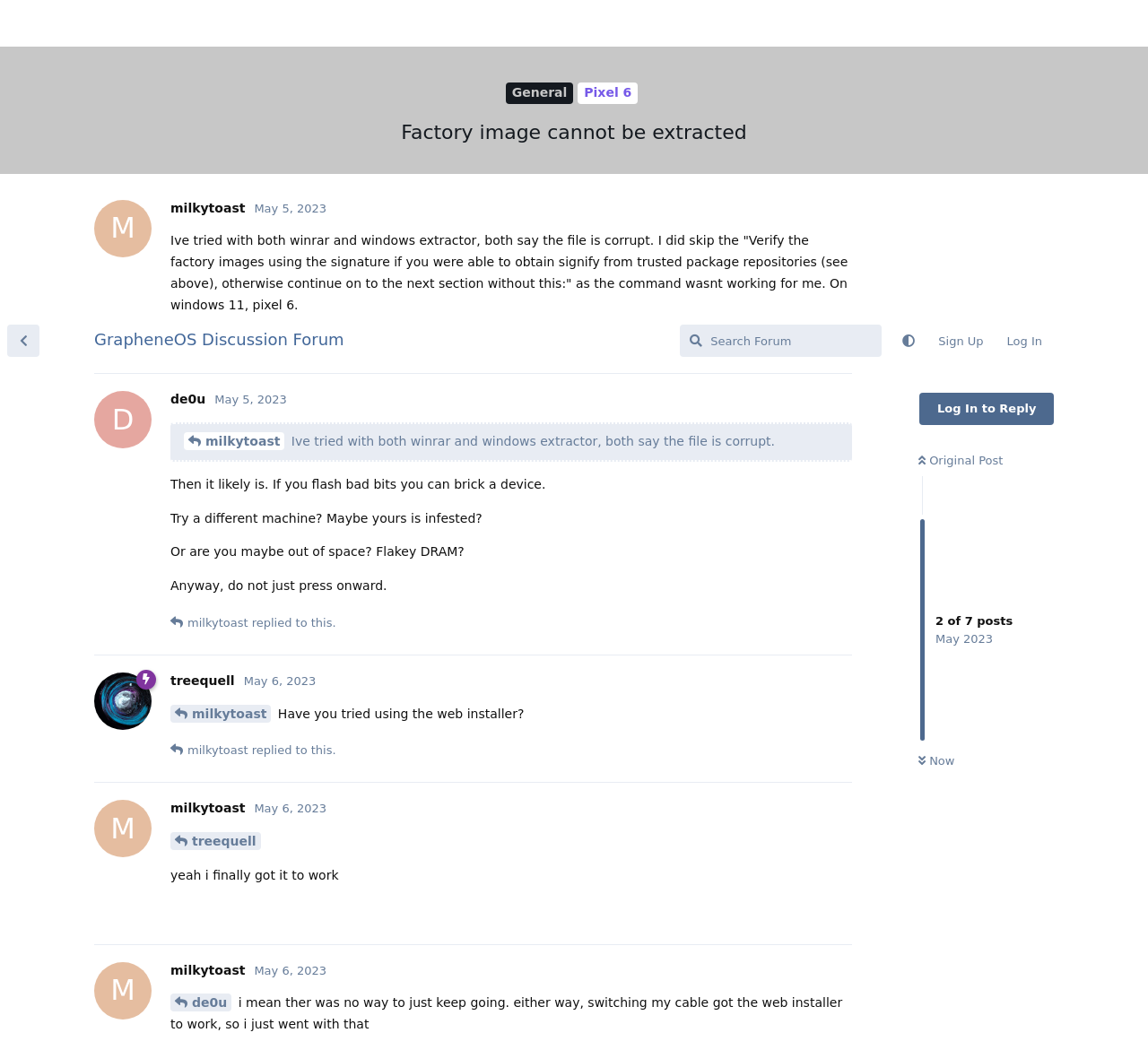Provide the bounding box coordinates of the HTML element this sentence describes: "Terms and Conditions". The bounding box coordinates consist of four float numbers between 0 and 1, i.e., [left, top, right, bottom].

None